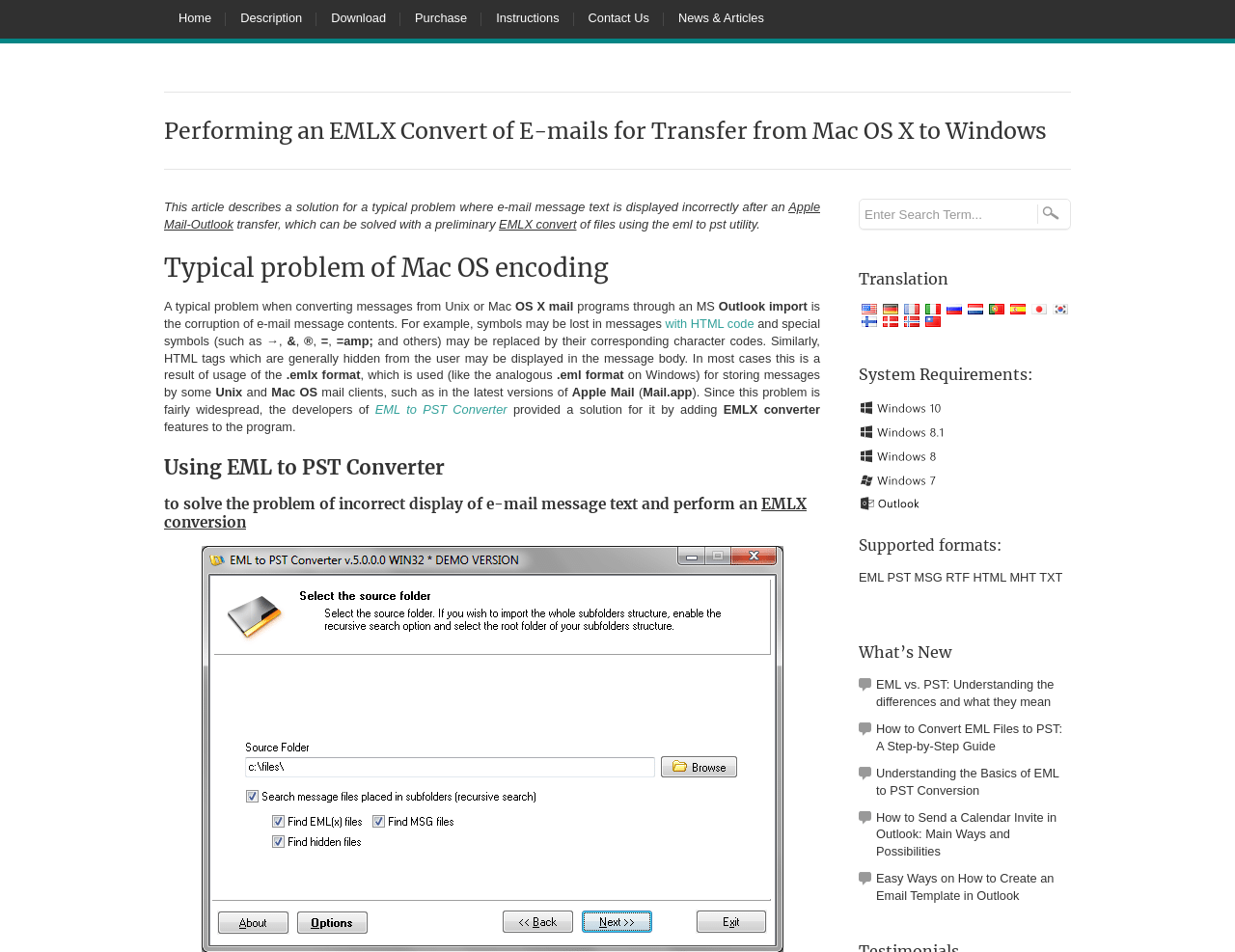From the given element description: "EML to PST Converter", find the bounding box for the UI element. Provide the coordinates as four float numbers between 0 and 1, in the order [left, top, right, bottom].

[0.304, 0.423, 0.411, 0.438]